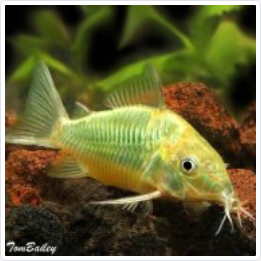What is distinctive about the Emerald Catfish's chin?
Please look at the screenshot and answer using one word or phrase.

Whisker-like barbel